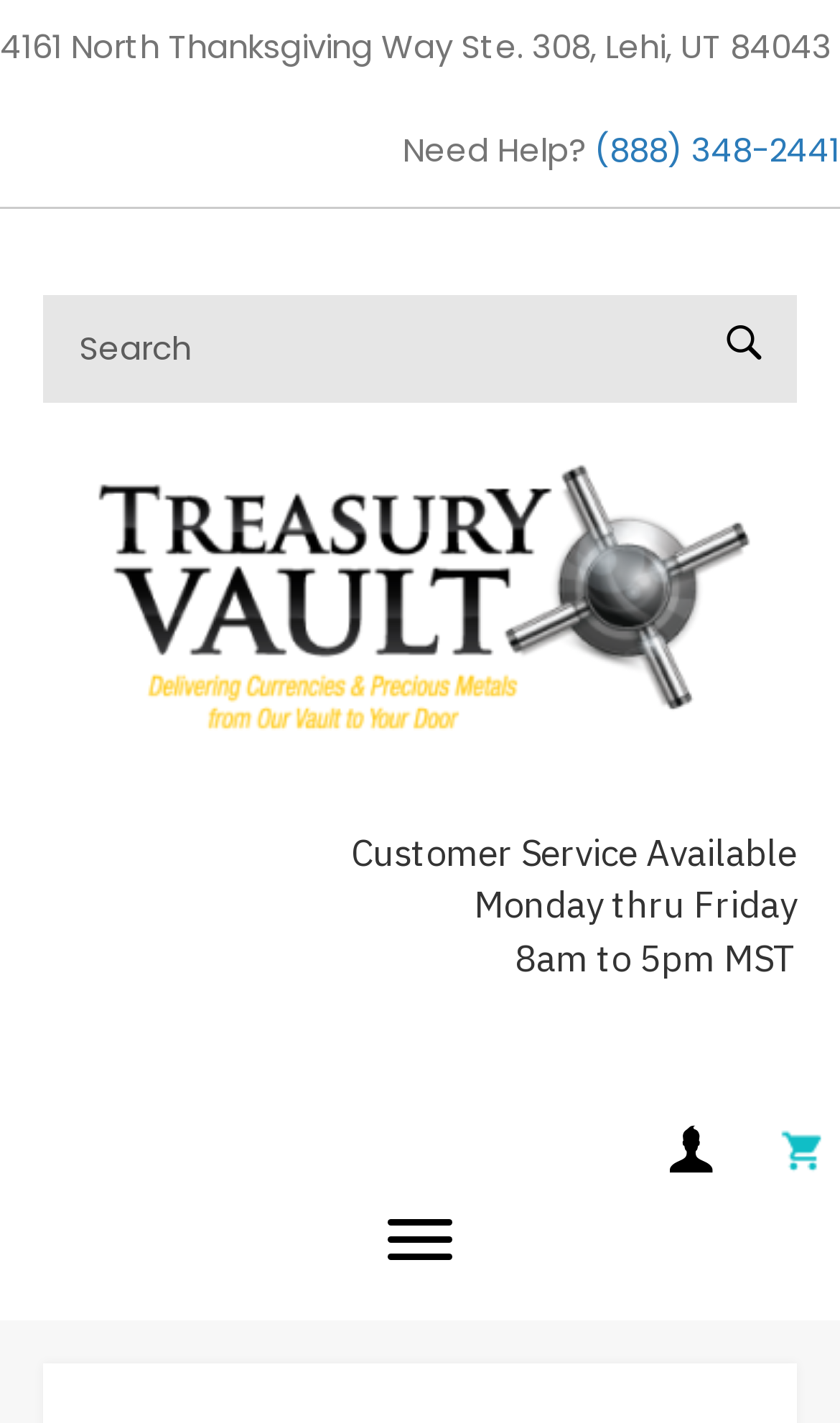What is the address of the business?
Using the visual information, answer the question in a single word or phrase.

4161 North Thanksgiving Way Ste. 308, Lehi, UT 84043